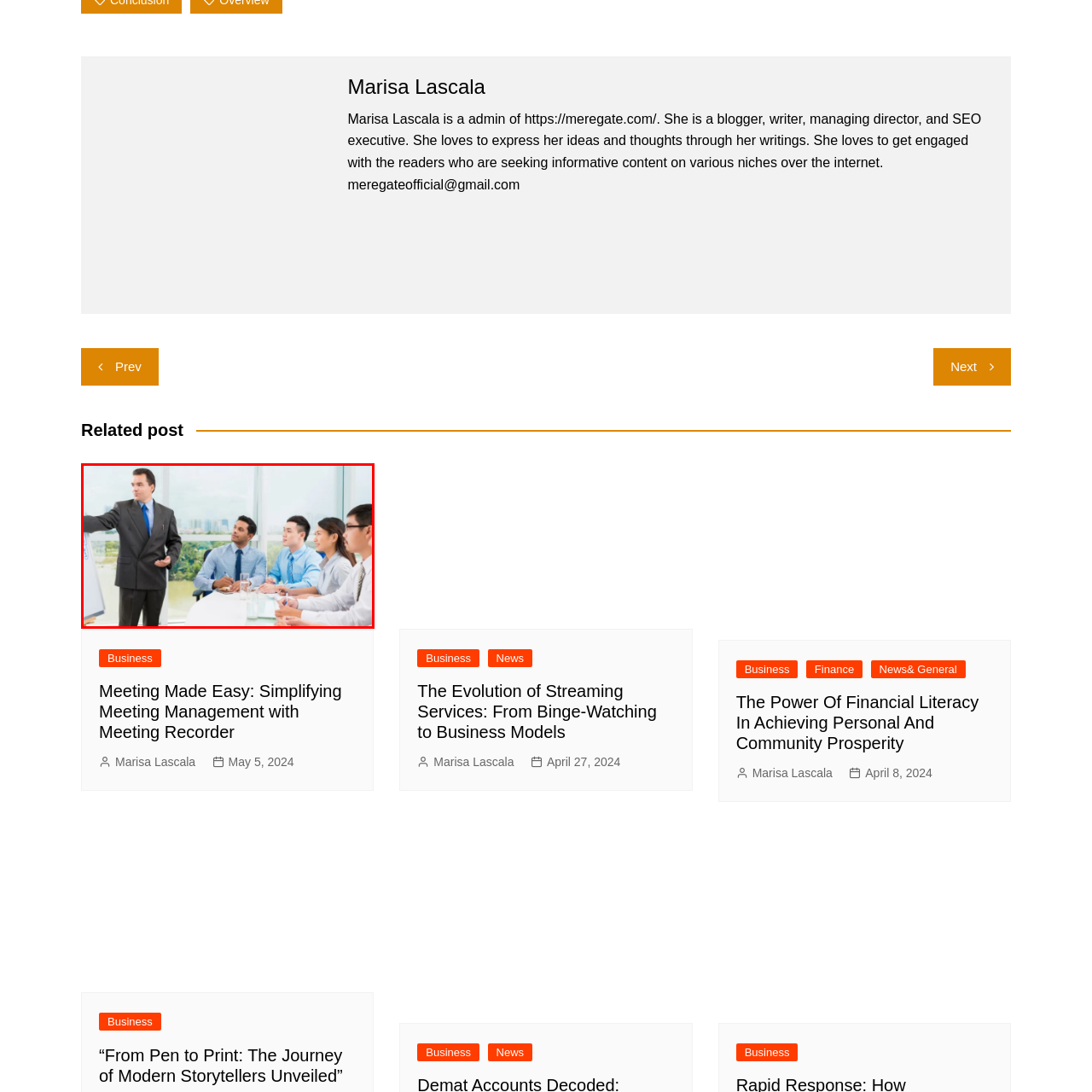Examine the content inside the red boundary in the image and give a detailed response to the following query: What is the purpose of the meeting?

The setting of the conference room, the professional attire of the attendees, and the interaction between the speaker and the audience suggest a focus on business management, possibly related to meeting efficiency, as underscored by the title 'Meeting Made Easy: Simplifying Meeting Management with Meeting Recorder'.